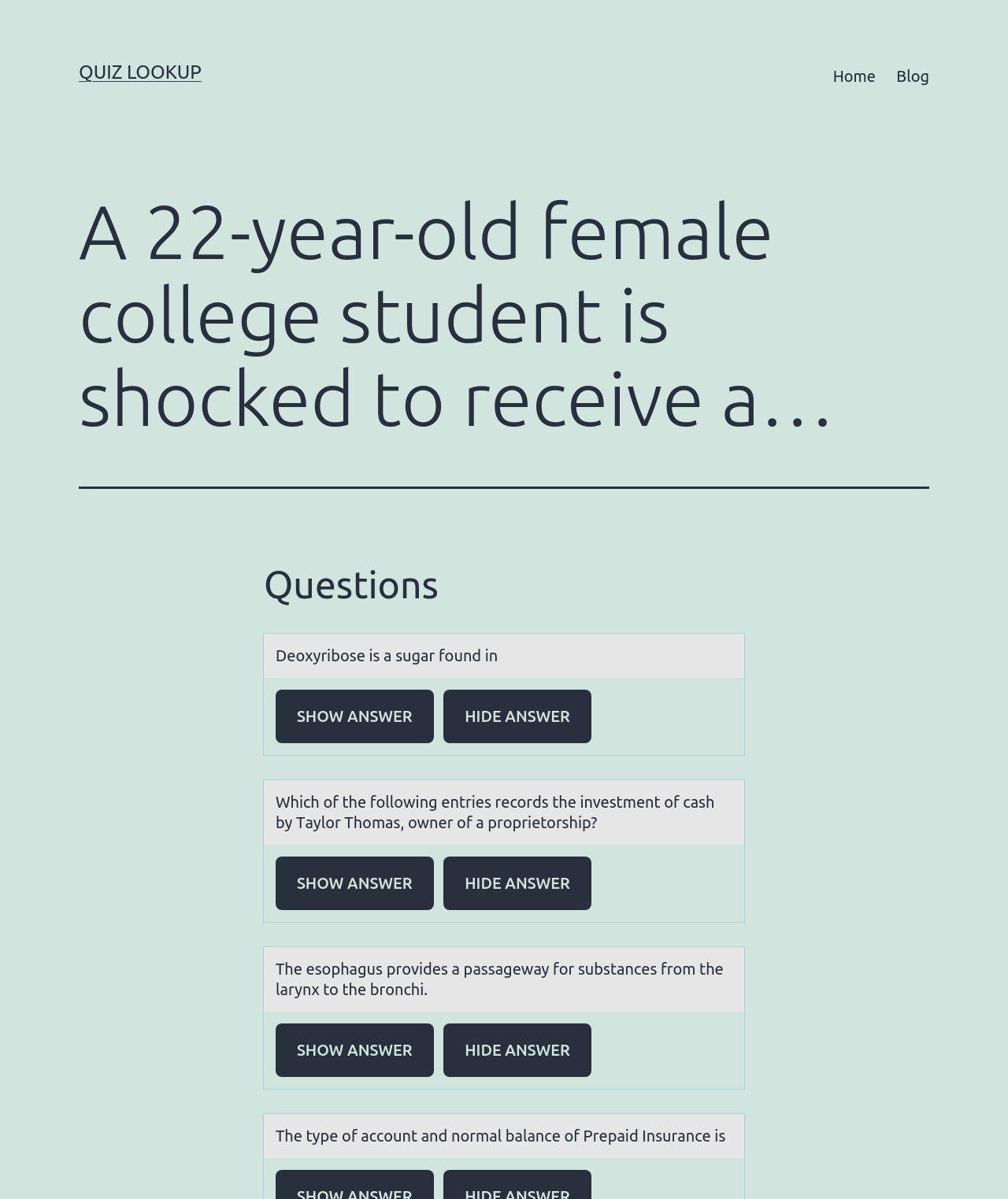Provide the bounding box coordinates of the area you need to click to execute the following instruction: "Search for forums".

None